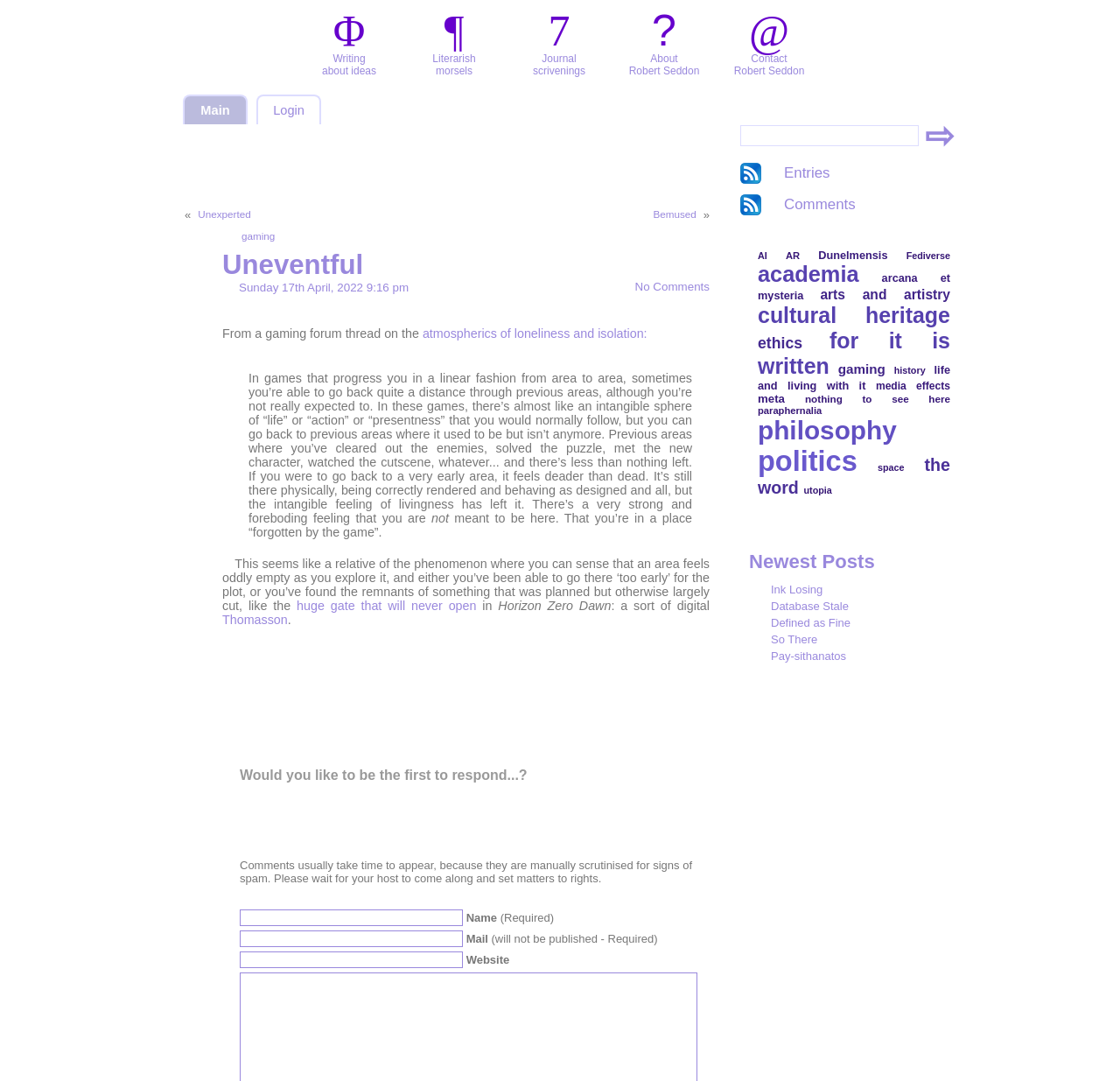Kindly respond to the following question with a single word or a brief phrase: 
What is the purpose of the textboxes at the bottom of the page?

To leave a comment